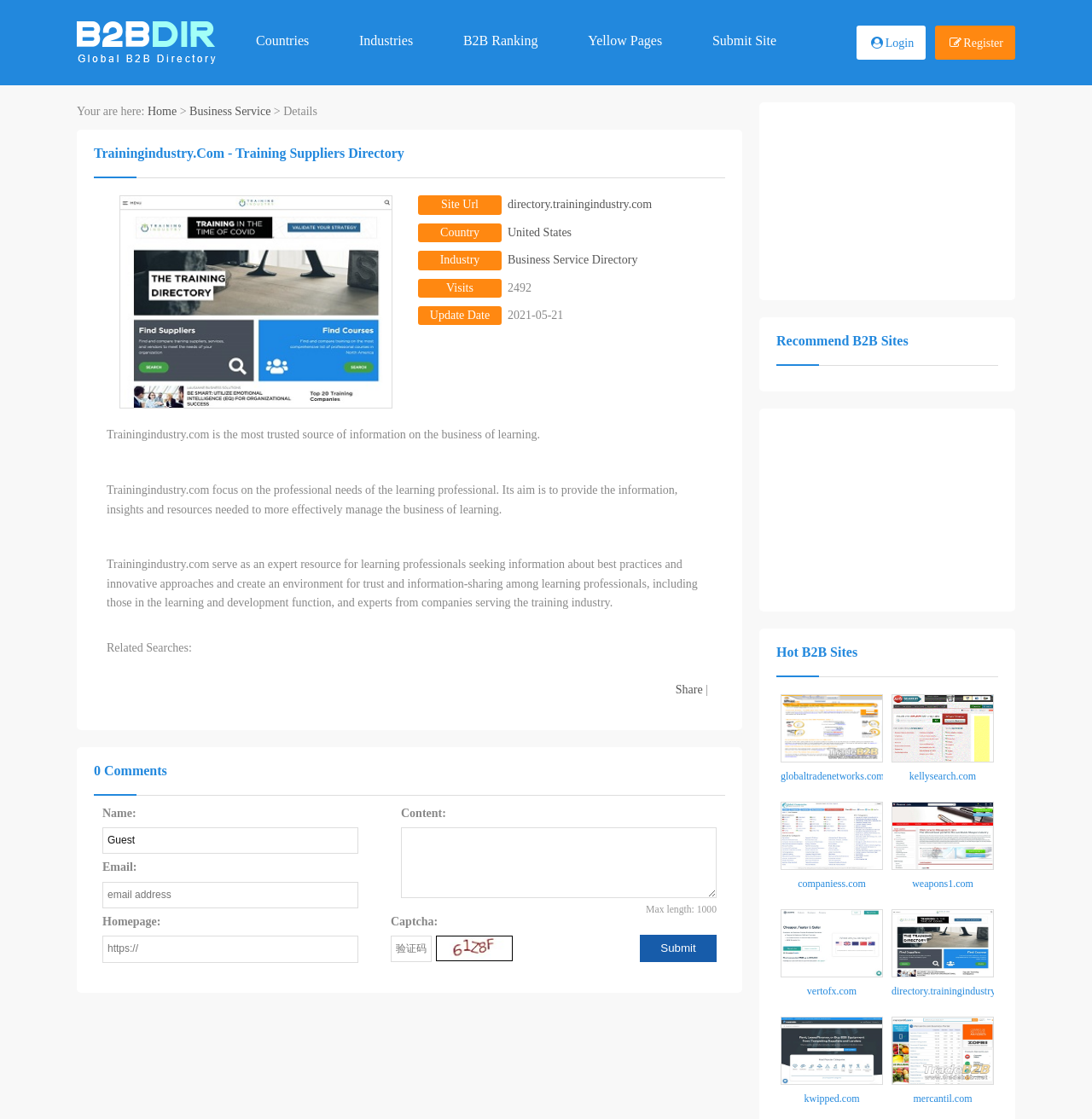Pinpoint the bounding box coordinates of the element to be clicked to execute the instruction: "Submit a comment".

[0.586, 0.835, 0.656, 0.86]